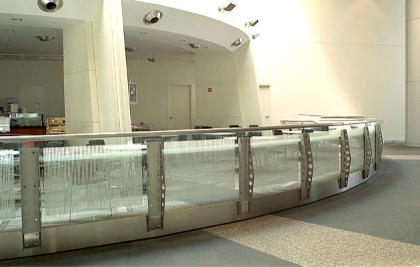Use a single word or phrase to answer the question:
Who was responsible for the overall design and engineering of the Hub Cafe?

Kaplan McLaughlin Diaz